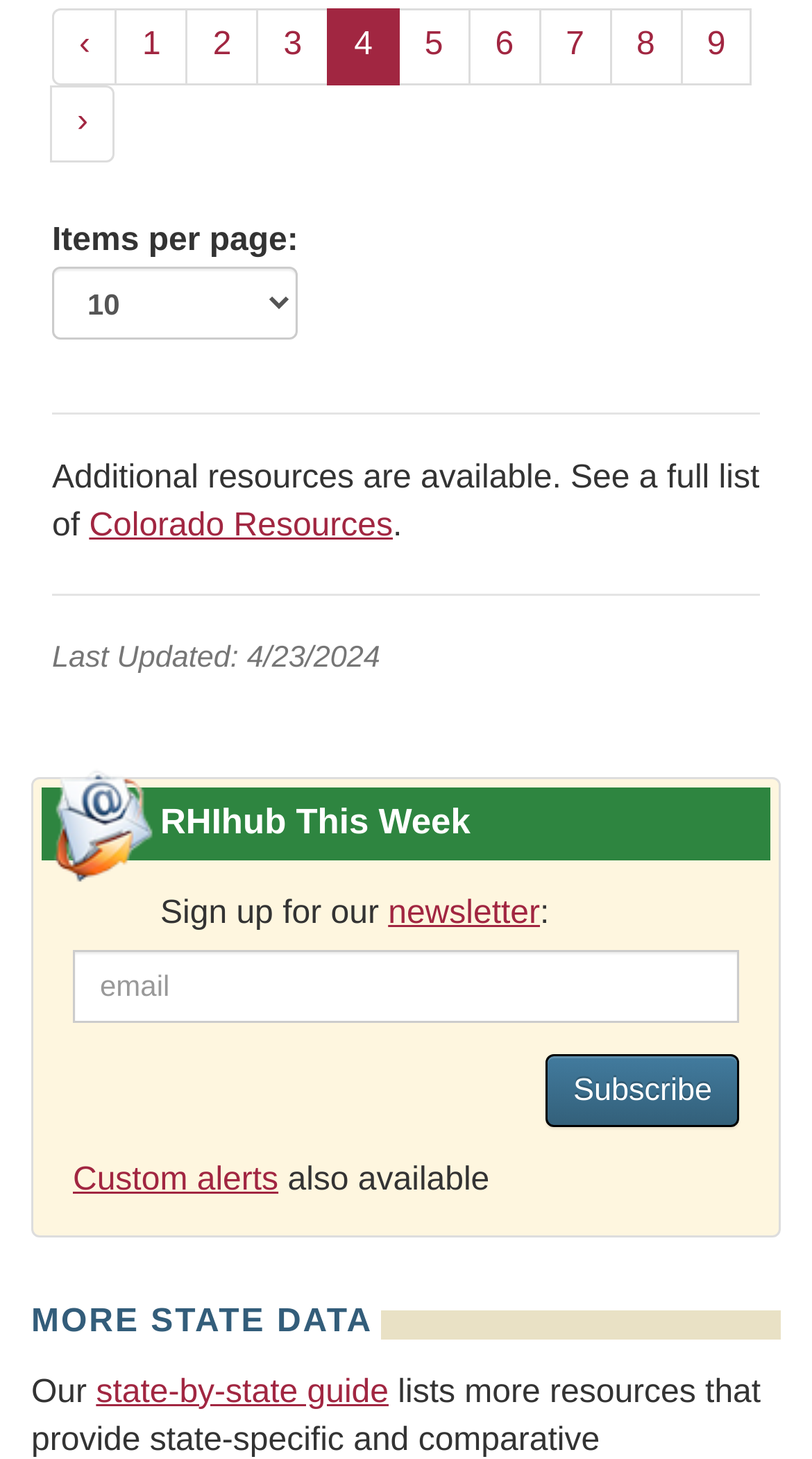Identify the bounding box coordinates of the clickable region necessary to fulfill the following instruction: "sign up for newsletter". The bounding box coordinates should be four float numbers between 0 and 1, i.e., [left, top, right, bottom].

[0.673, 0.722, 0.91, 0.773]